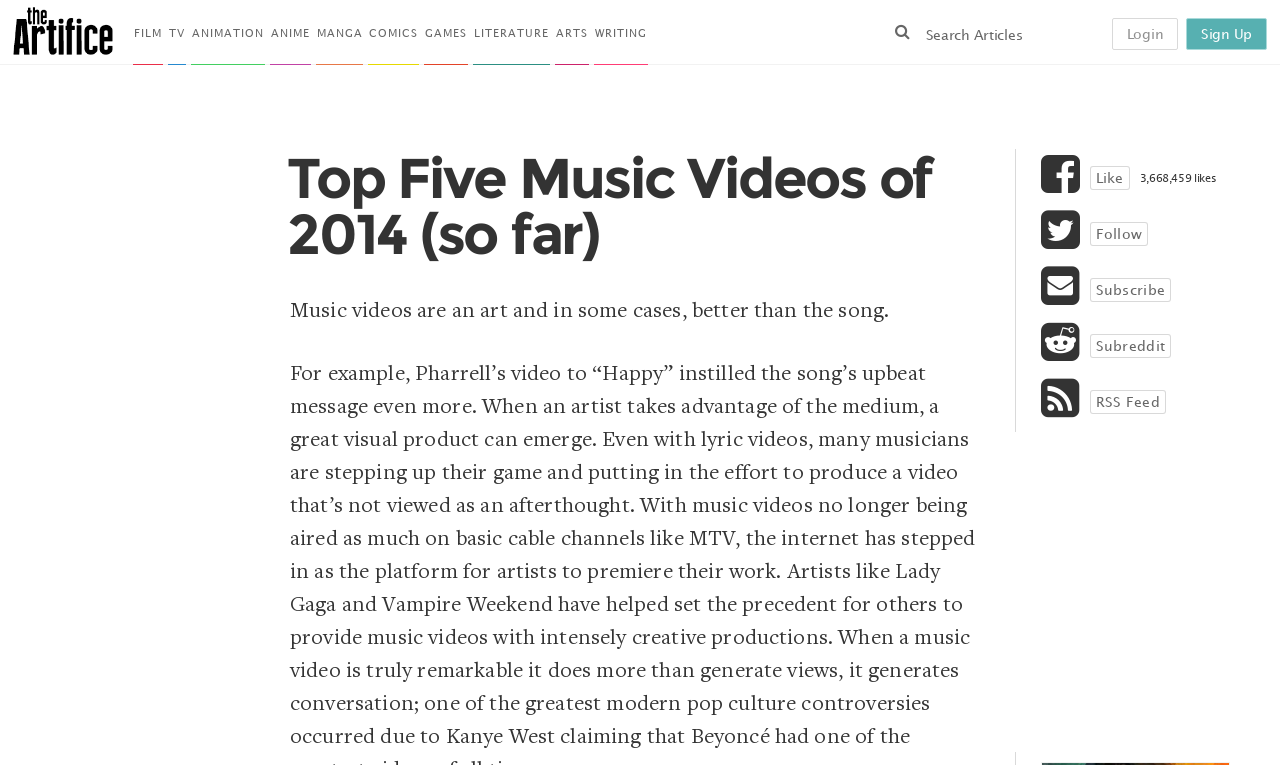Please mark the bounding box coordinates of the area that should be clicked to carry out the instruction: "Subscribe to the channel".

[0.851, 0.363, 0.915, 0.395]